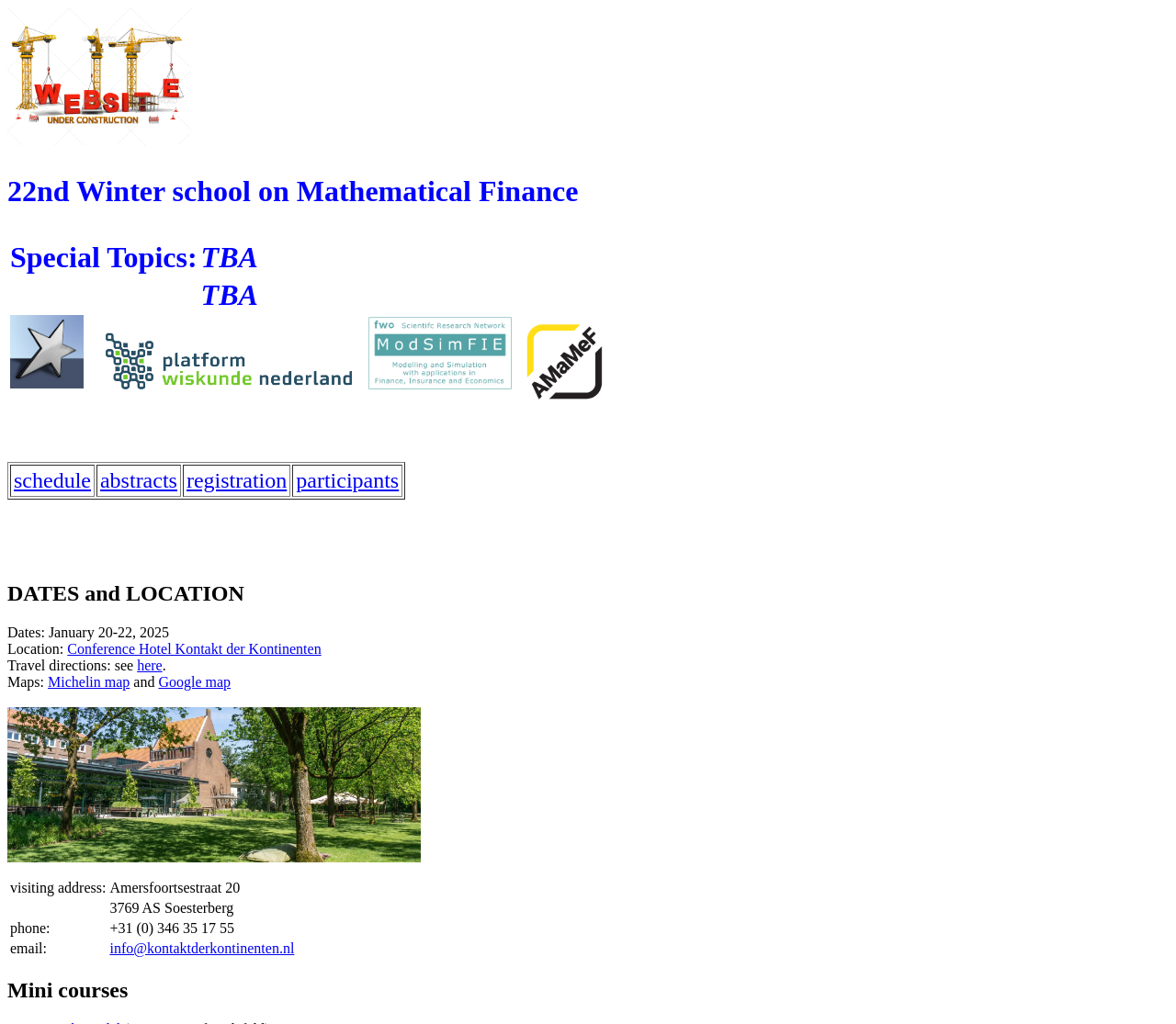Using the given element description, provide the bounding box coordinates (top-left x, top-left y, bottom-right x, bottom-right y) for the corresponding UI element in the screenshot: Michelin map

[0.041, 0.659, 0.11, 0.674]